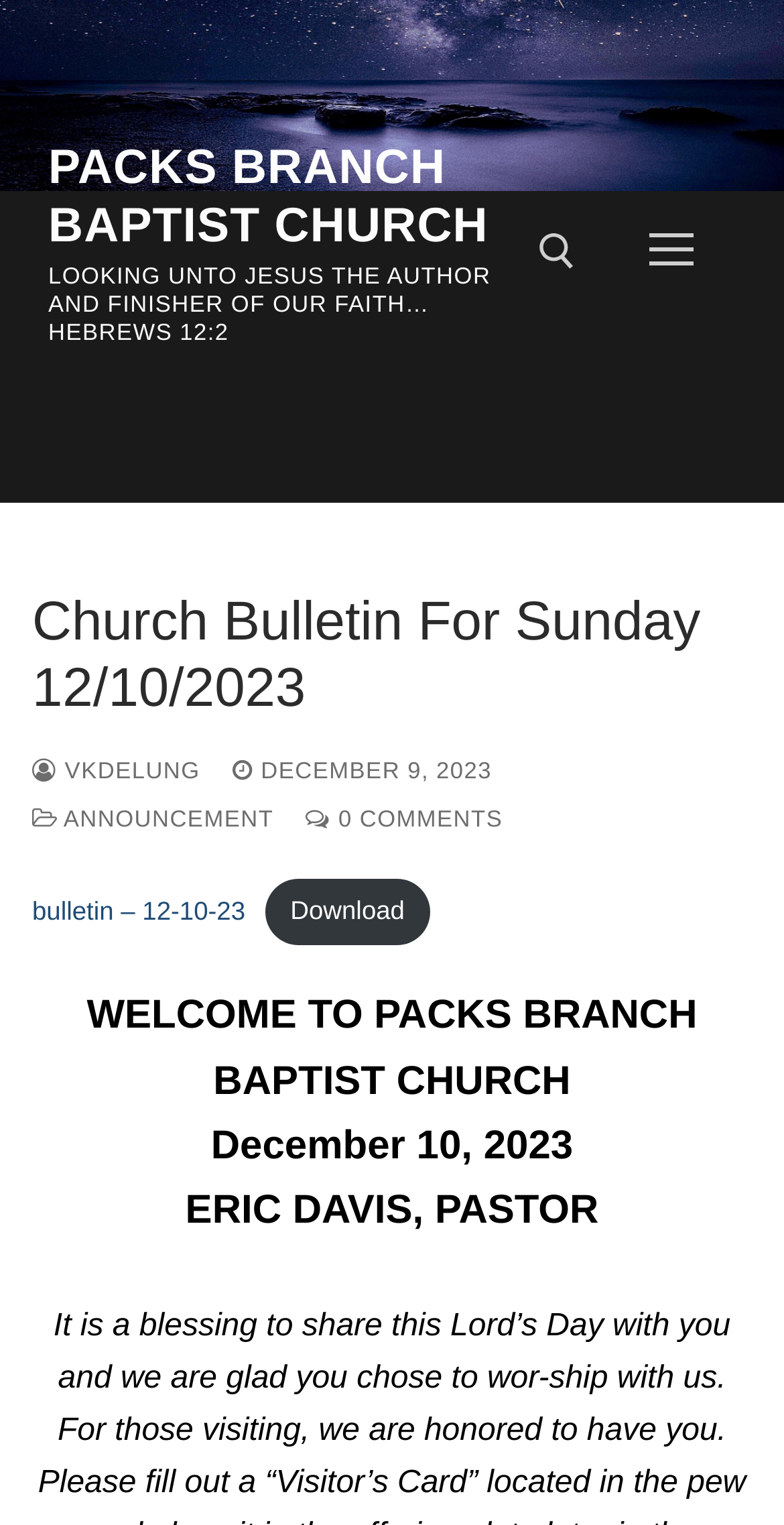Please provide a detailed answer to the question below based on the screenshot: 
What is the Bible verse mentioned on the webpage?

The Bible verse can be found in the top-middle of the webpage, where it says 'LOOKING UNTO JESUS THE AUTHOR AND FINISHER OF OUR FAITH… HEBREWS 12:2' in a static text format.